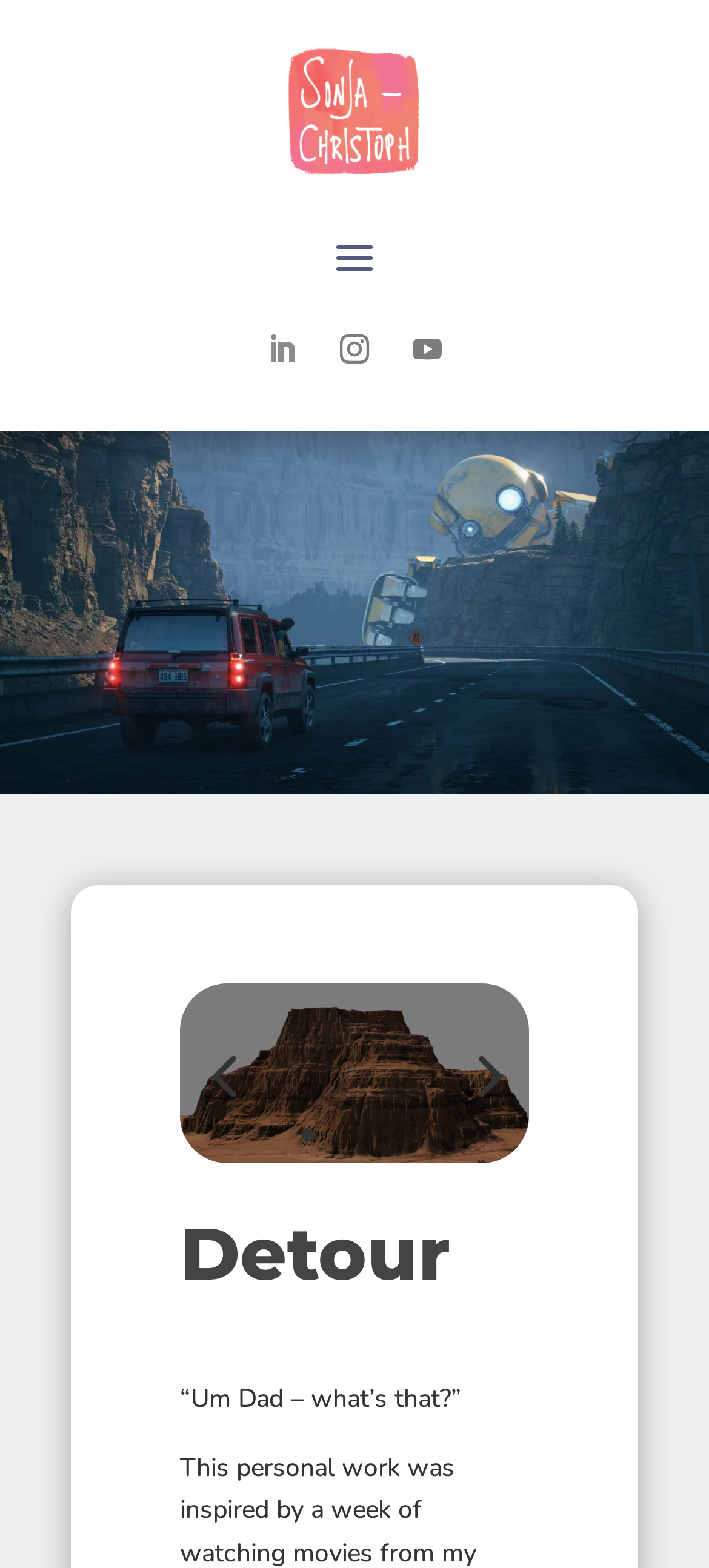Please mark the bounding box coordinates of the area that should be clicked to carry out the instruction: "go to page 4".

[0.254, 0.657, 0.377, 0.713]